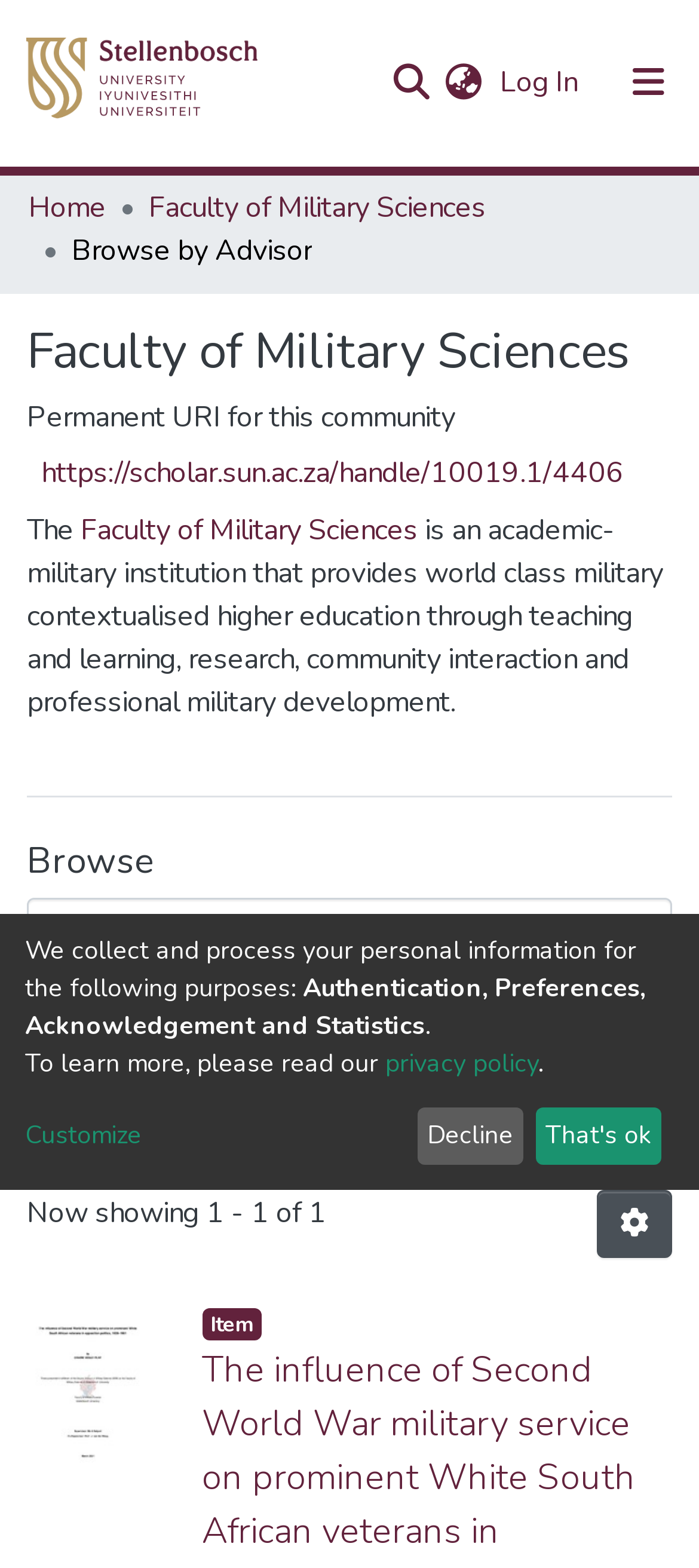Is there a search function?
Please answer the question with a detailed and comprehensive explanation.

I determined the answer by looking at the search box in the top navigation bar, which has a textbox and a search icon. This indicates that there is a search function available on the page.